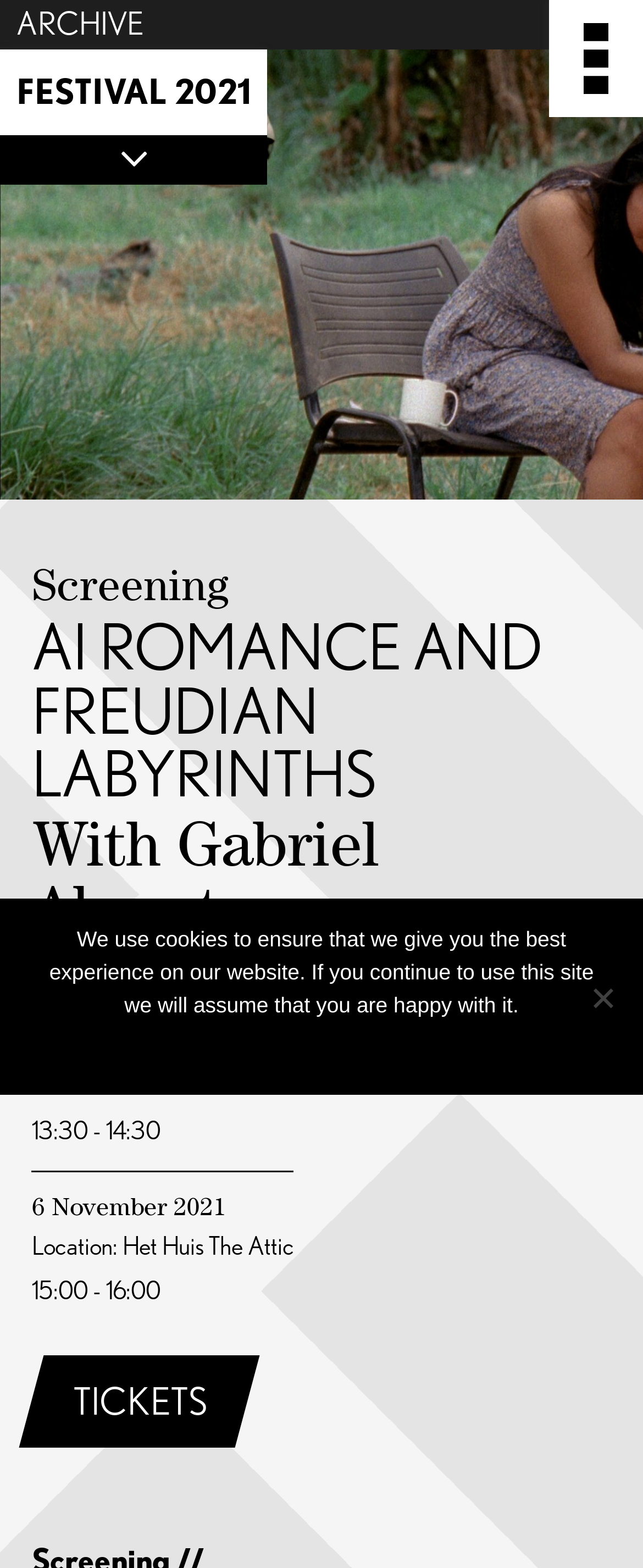Using the webpage screenshot and the element description parent_node: FESTIVAL 2021, determine the bounding box coordinates. Specify the coordinates in the format (top-left x, top-left y, bottom-right x, bottom-right y) with values ranging from 0 to 1.

[0.0, 0.086, 0.415, 0.118]